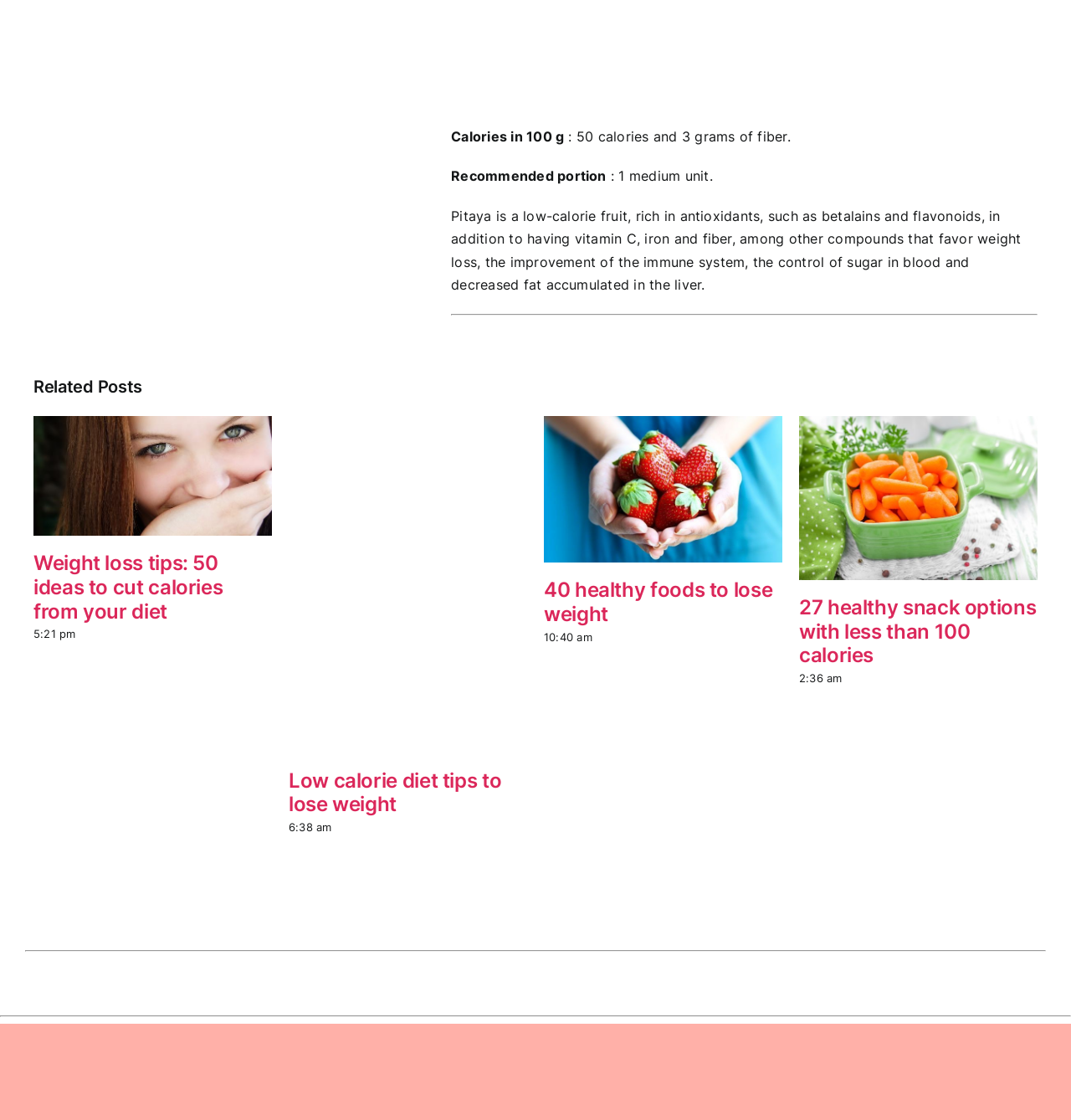What is the purpose of pitaya according to the webpage?
Utilize the image to construct a detailed and well-explained answer.

The answer can be found in the StaticText element with the text 'Pitaya is a low-calorie fruit, rich in antioxidants, such as betalains and flavonoids, in addition to having vitamin C, iron and fiber, among other compounds that favor weight loss...'. This indicates that one of the purposes of pitaya is to aid in weight loss.